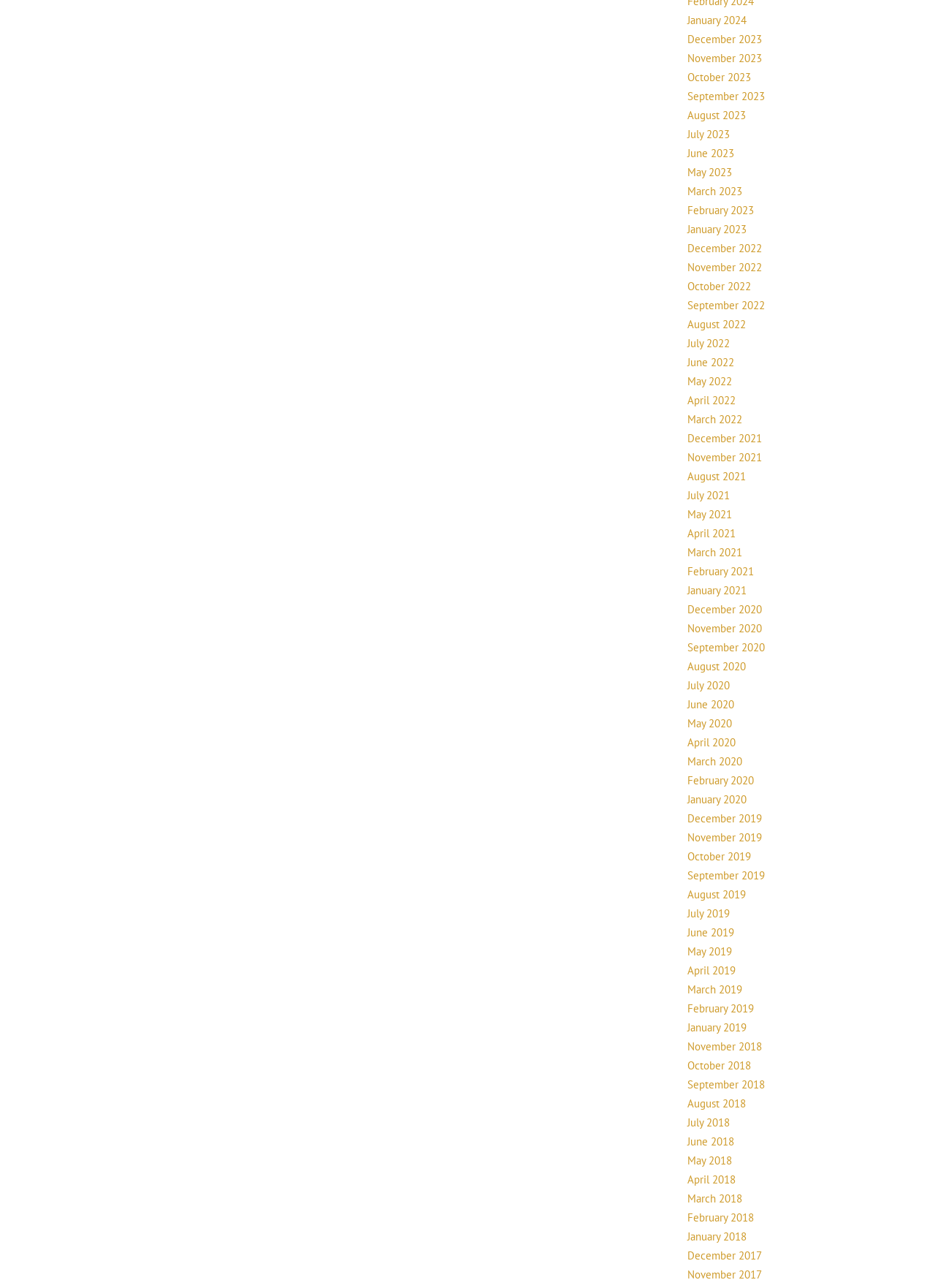Please answer the following question using a single word or phrase: 
How many months are listed in 2023?

12